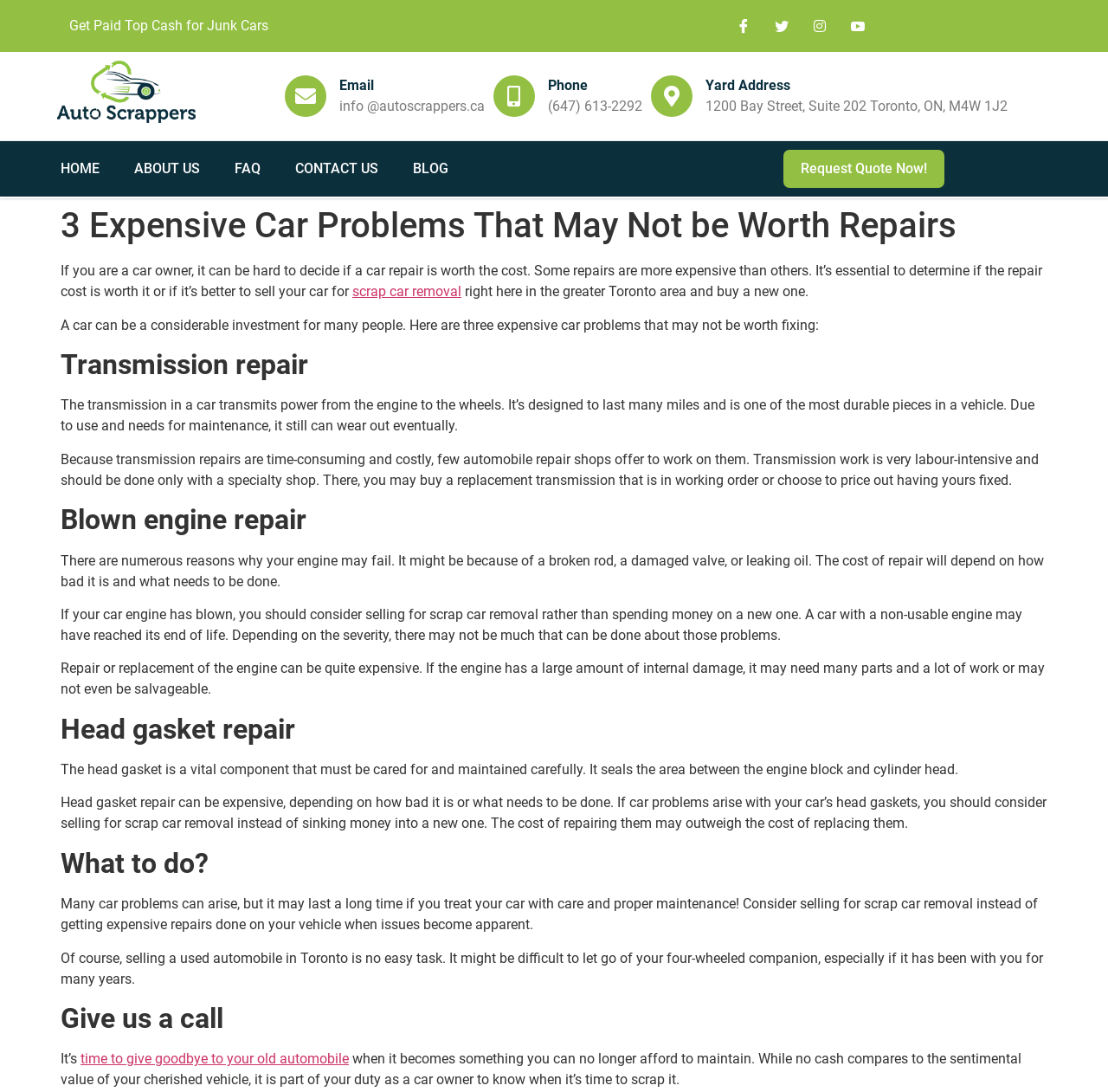Determine the bounding box coordinates of the clickable region to execute the instruction: "Click on the 'HOME' link". The coordinates should be four float numbers between 0 and 1, denoted as [left, top, right, bottom].

[0.055, 0.131, 0.09, 0.179]